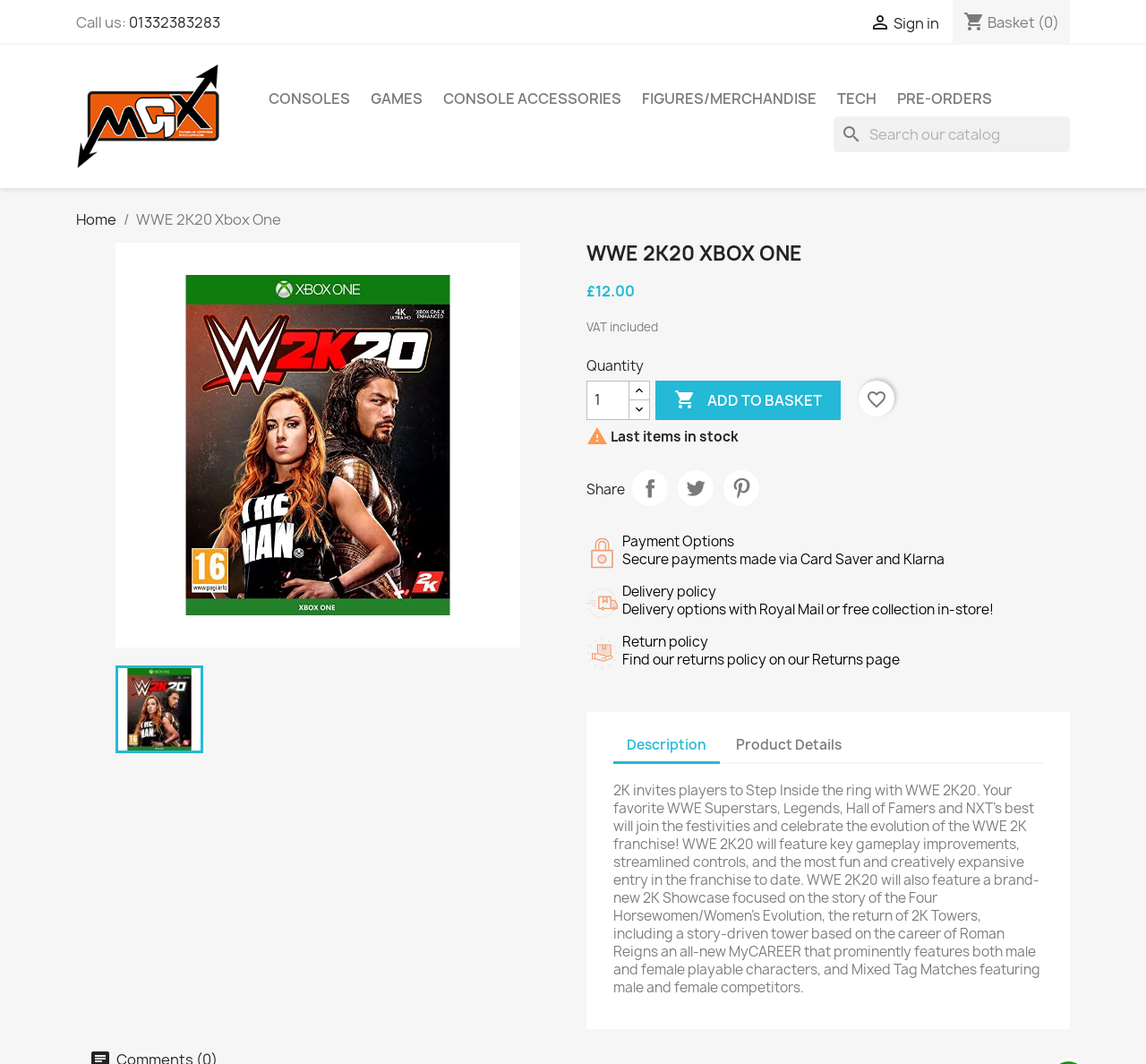Please specify the bounding box coordinates of the region to click in order to perform the following instruction: "Call the customer service".

[0.112, 0.012, 0.192, 0.03]